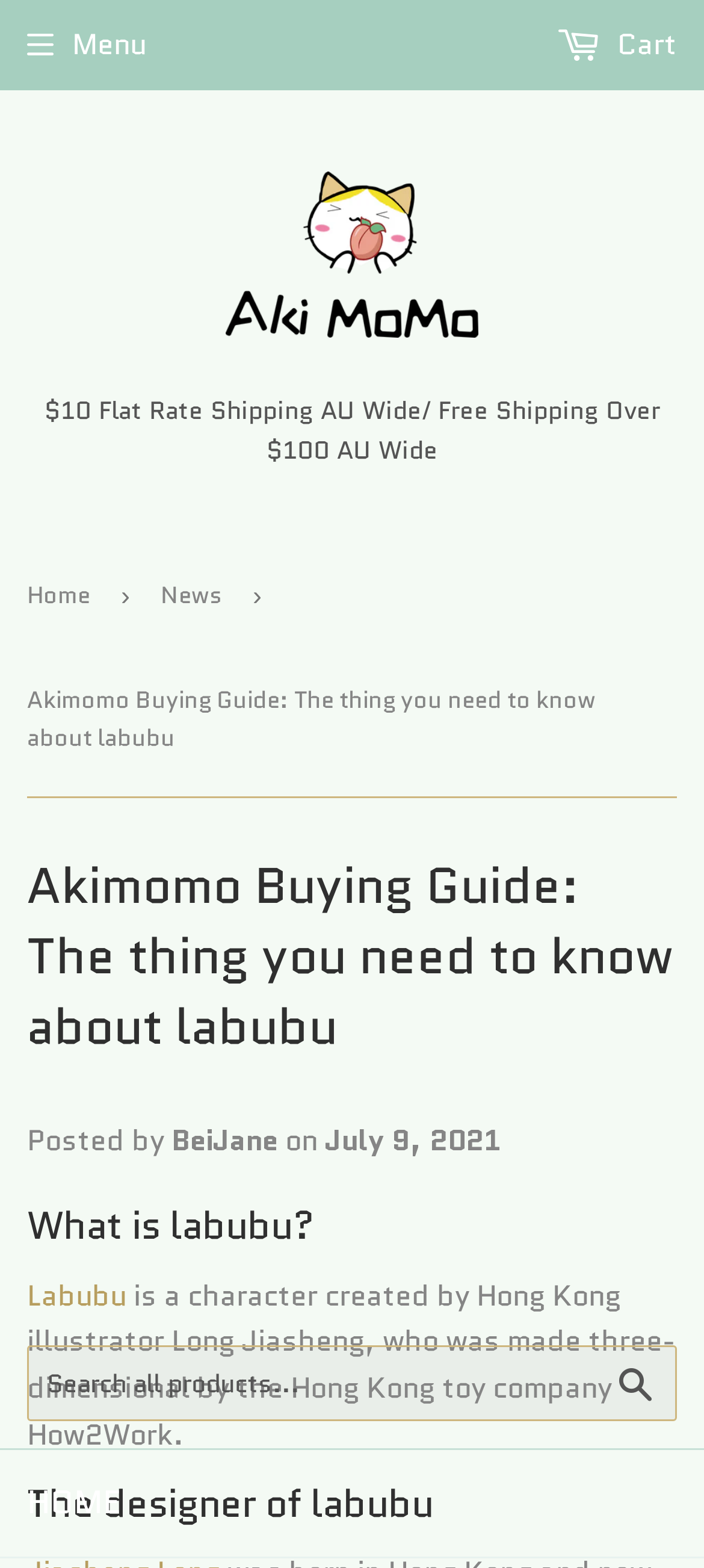What is the main heading displayed on the webpage? Please provide the text.

Akimomo Buying Guide: The thing you need to know about labubu